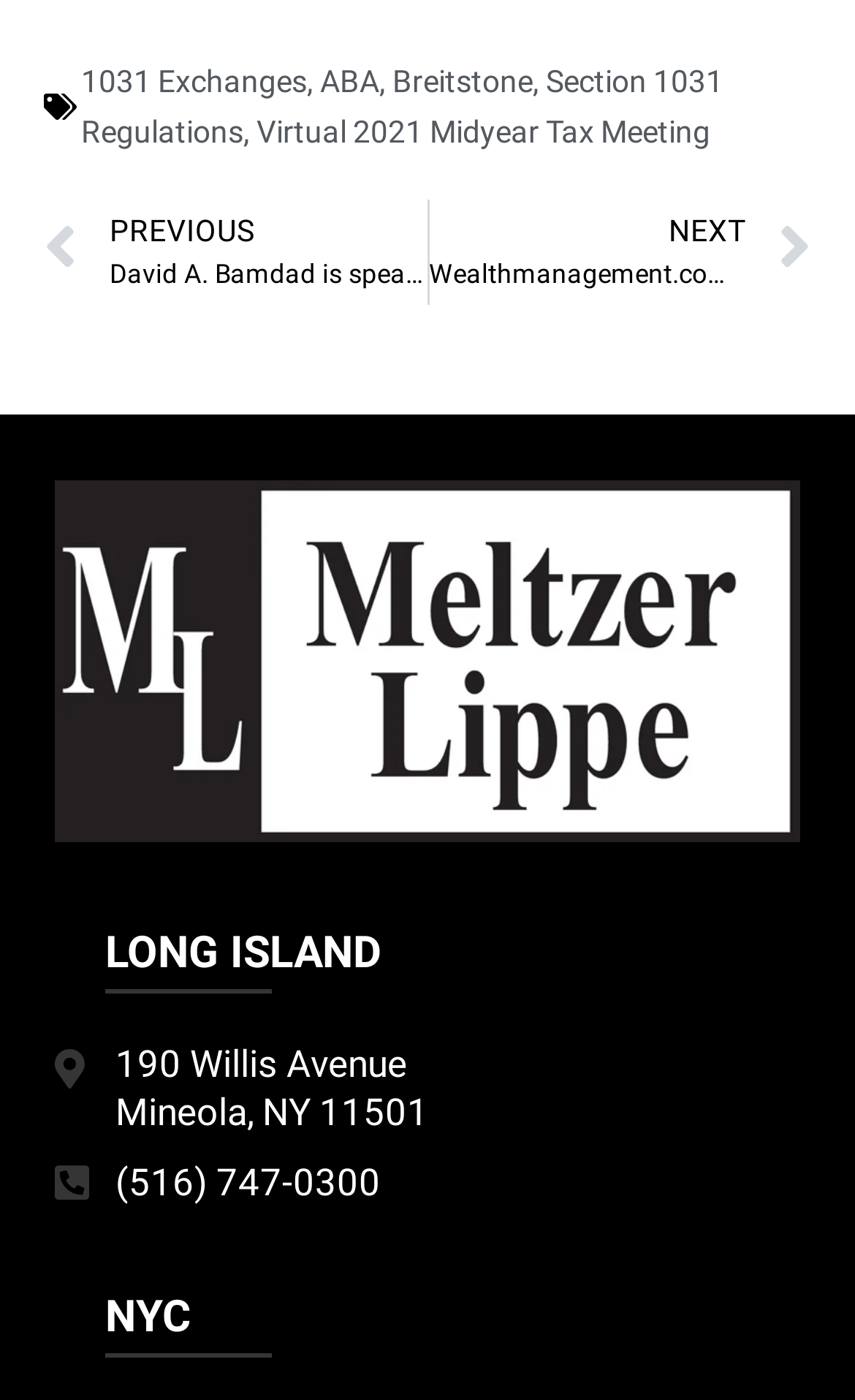Bounding box coordinates must be specified in the format (top-left x, top-left y, bottom-right x, bottom-right y). All values should be floating point numbers between 0 and 1. What are the bounding box coordinates of the UI element described as: alt="Logo - Meltzer, Lippe"

[0.064, 0.343, 0.936, 0.601]